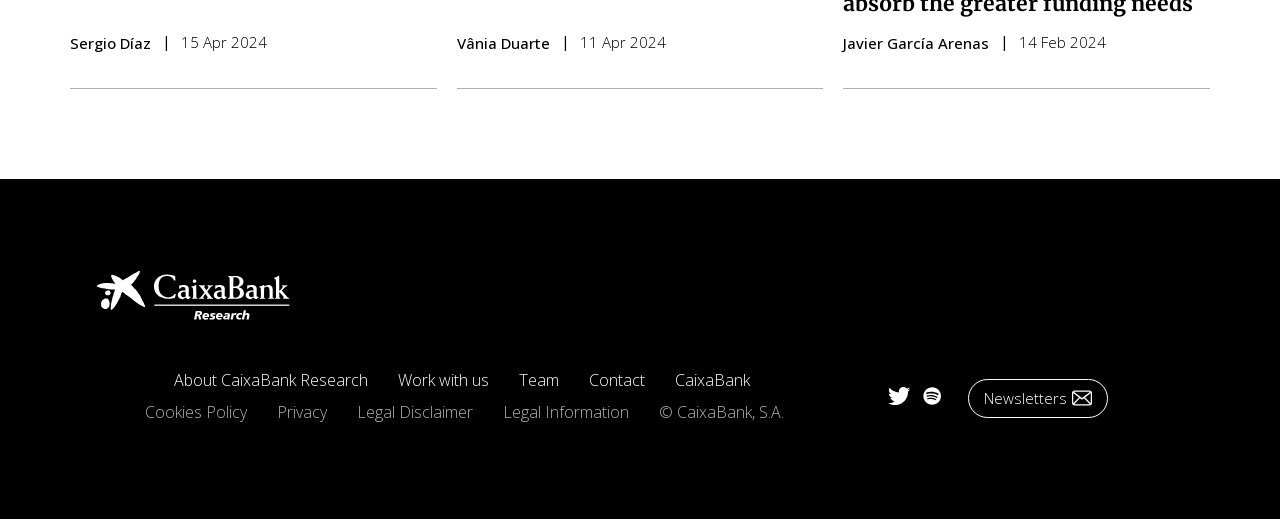Respond to the following question with a brief word or phrase:
How many links are present in the footer section?

11